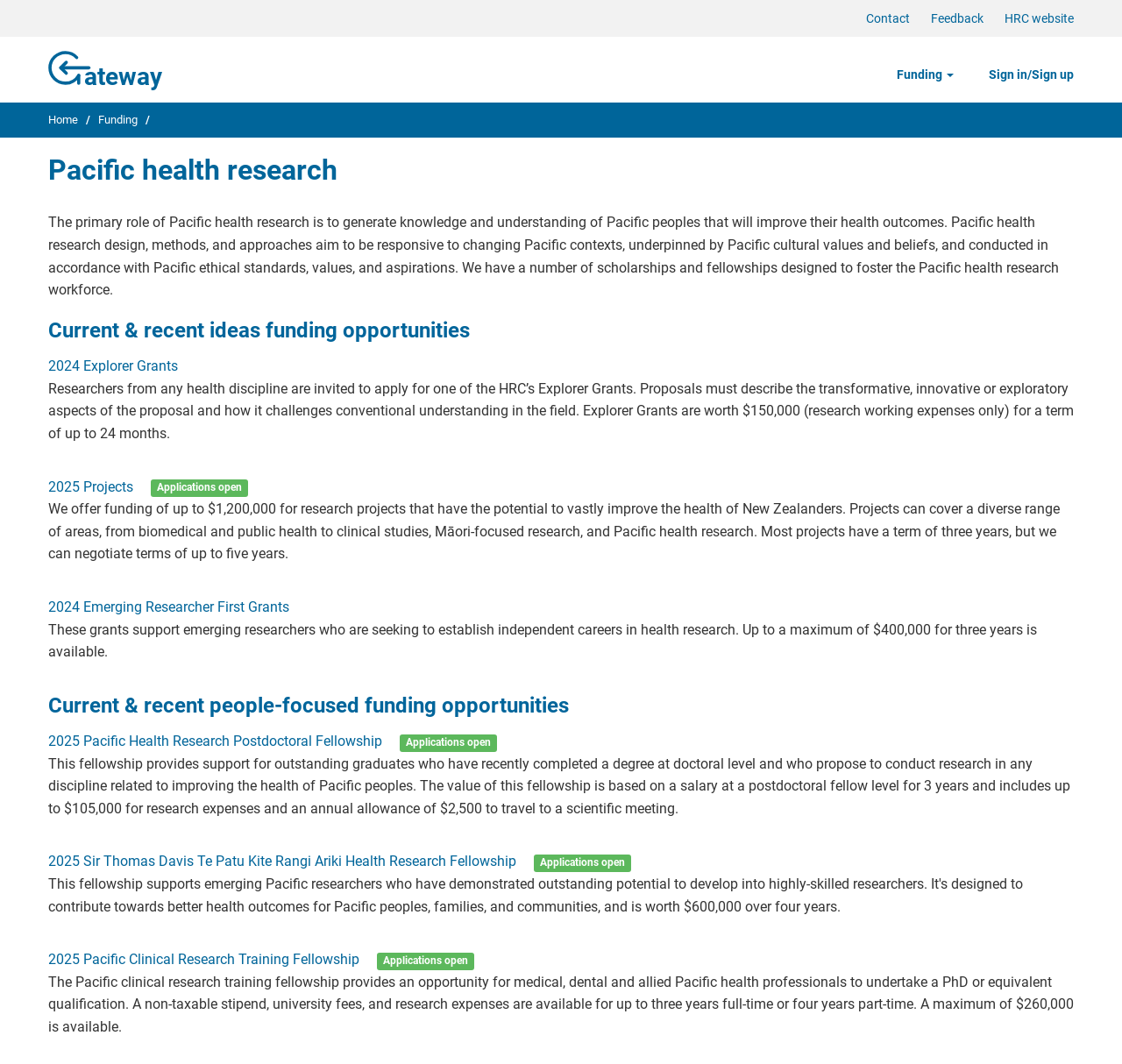Please locate the UI element described by "HRC website" and provide its bounding box coordinates.

[0.895, 0.011, 0.957, 0.024]